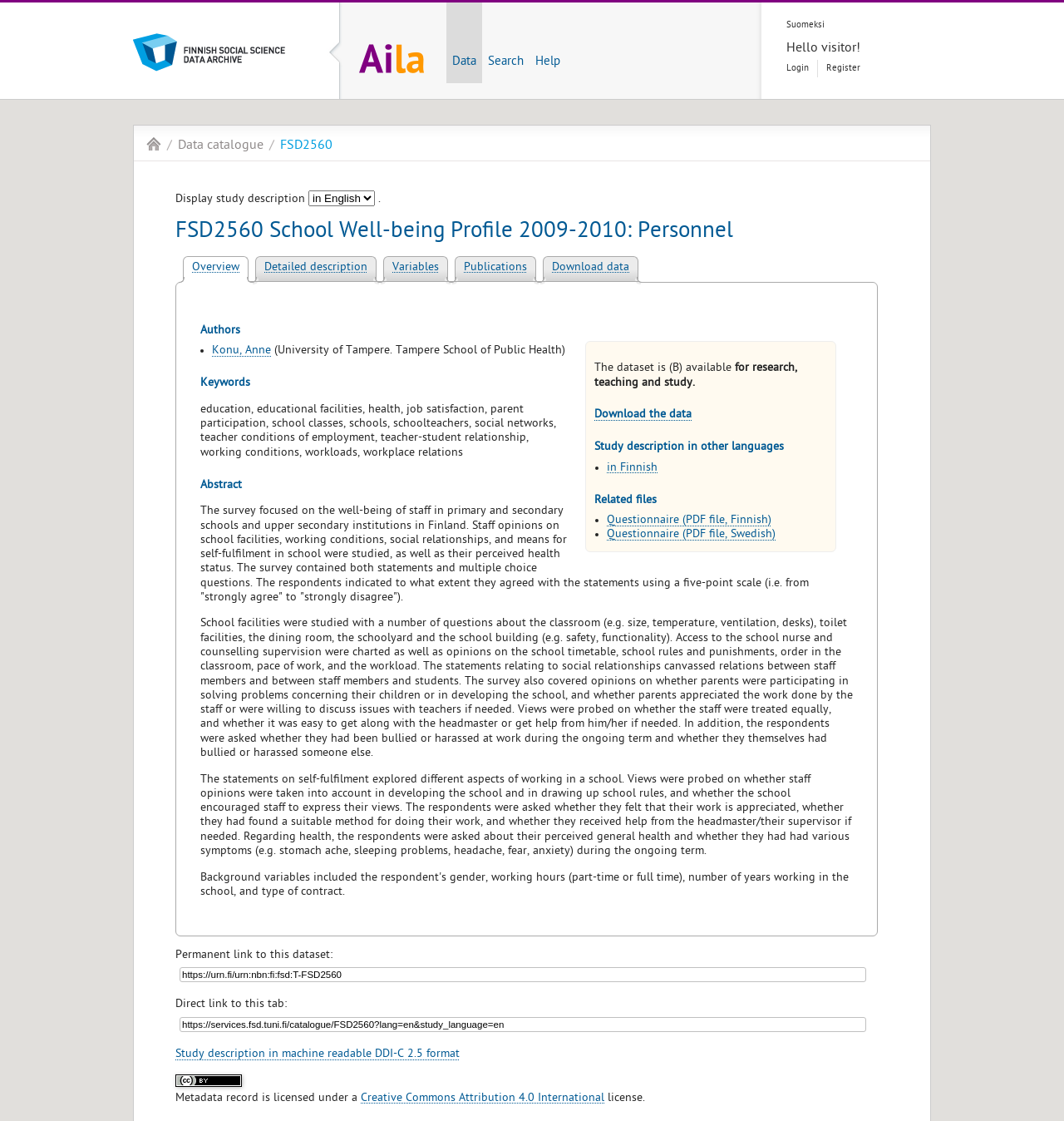Show me the bounding box coordinates of the clickable region to achieve the task as per the instruction: "Download the data".

[0.559, 0.365, 0.65, 0.377]